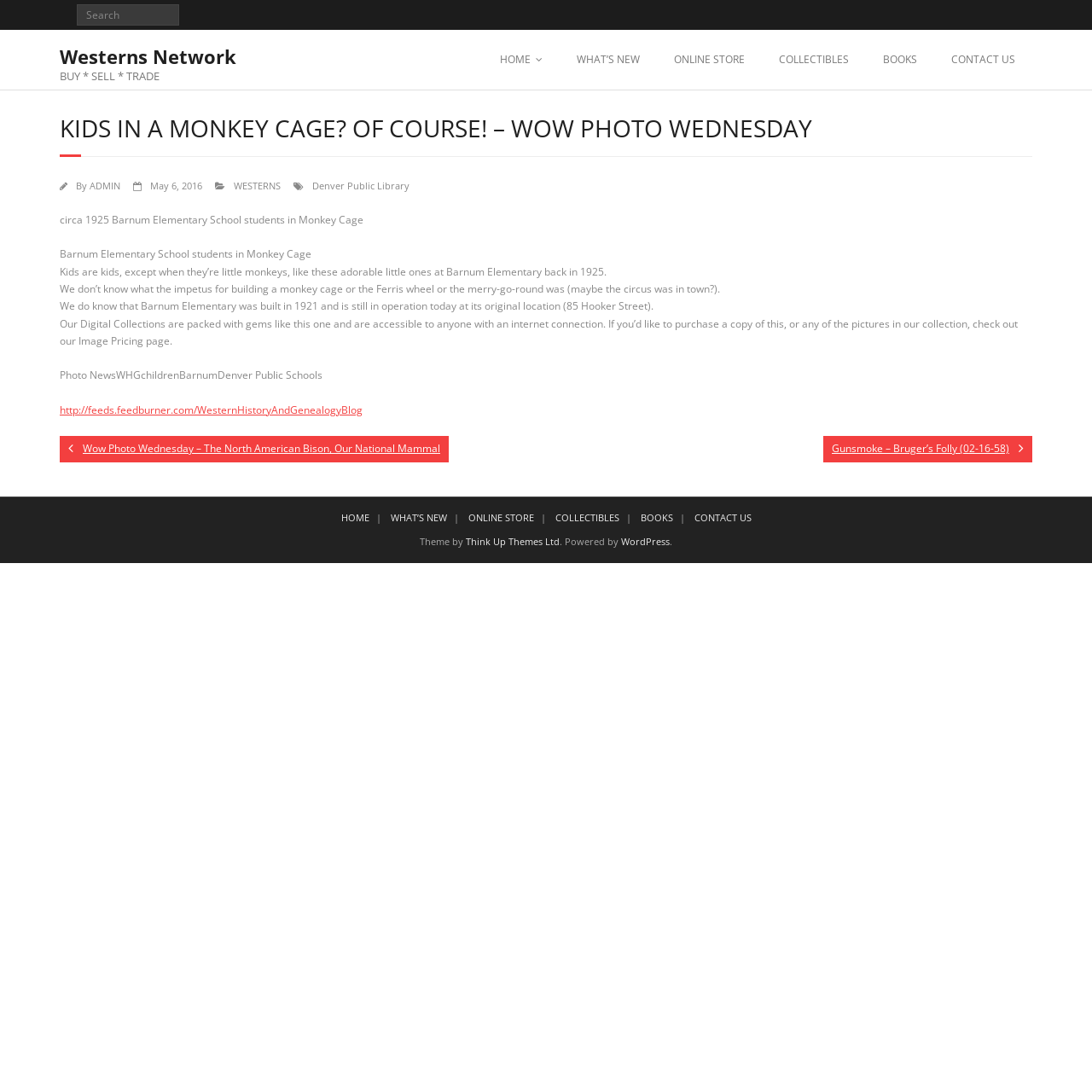What is the location of Barnum Elementary School?
Based on the screenshot, respond with a single word or phrase.

85 Hooker Street